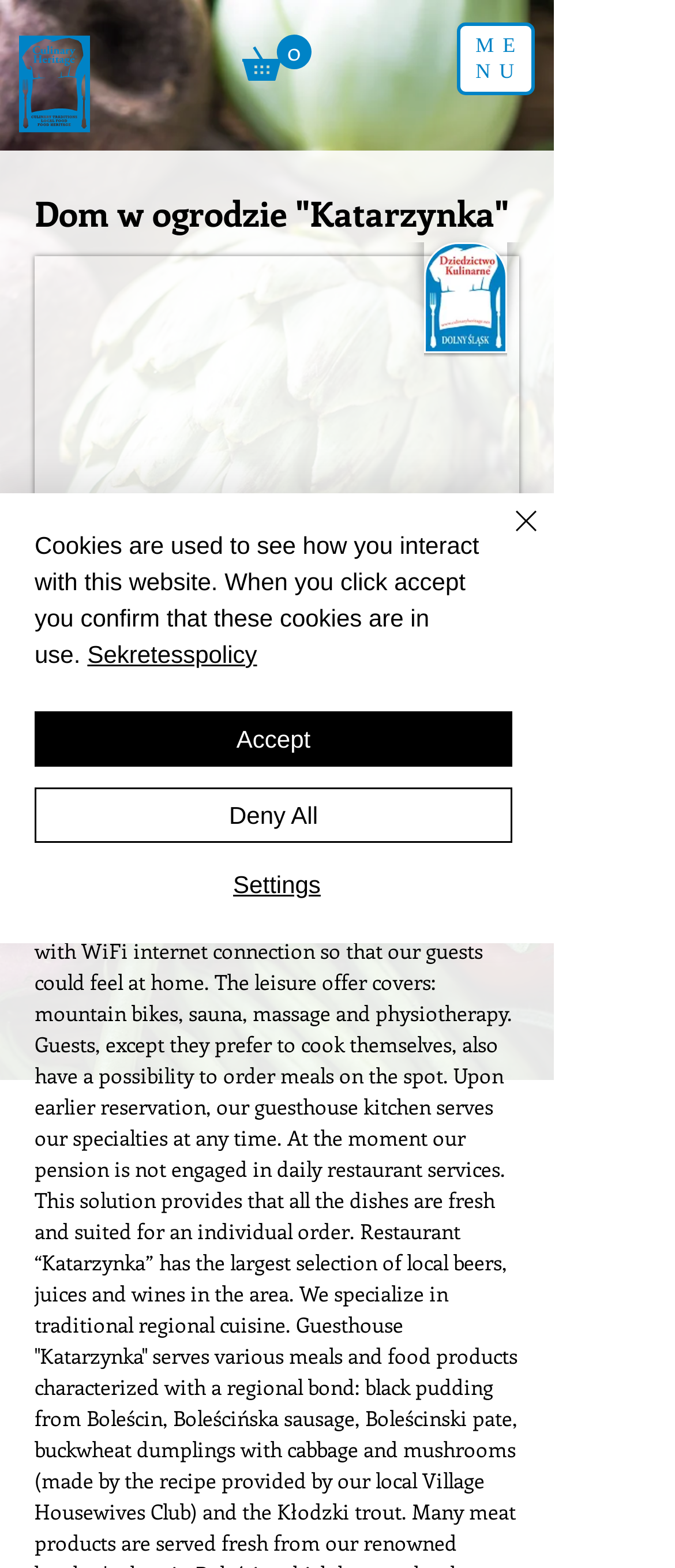Please answer the following question using a single word or phrase: 
What is the address of the place?

Boleścin 8